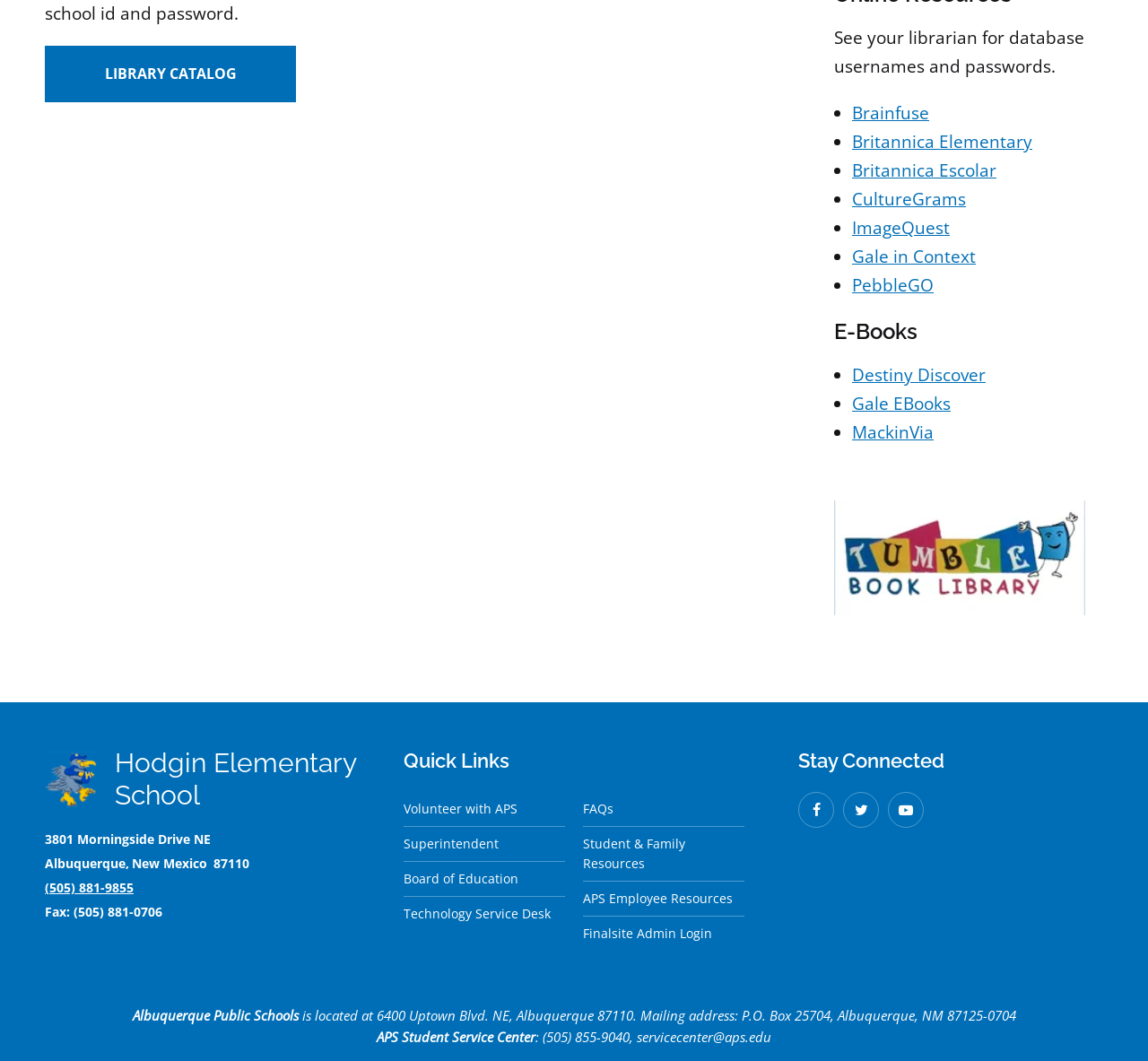From the webpage screenshot, identify the region described by Destiny Discover. Provide the bounding box coordinates as (top-left x, top-left y, bottom-right x, bottom-right y), with each value being a floating point number between 0 and 1.

[0.742, 0.342, 0.859, 0.363]